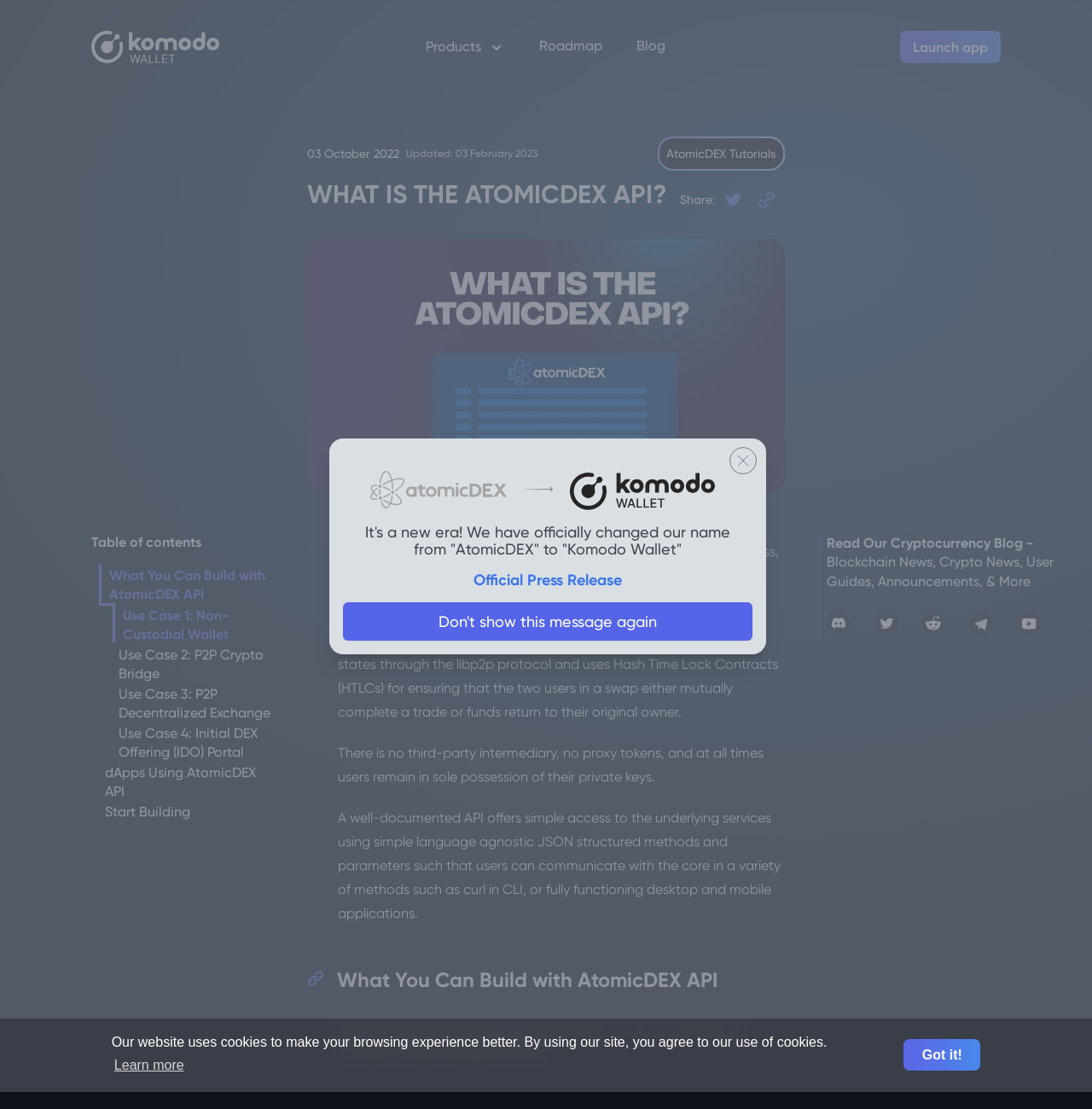Determine the bounding box coordinates of the region that needs to be clicked to achieve the task: "Click the 'Launch app' button".

[0.824, 0.035, 0.917, 0.05]